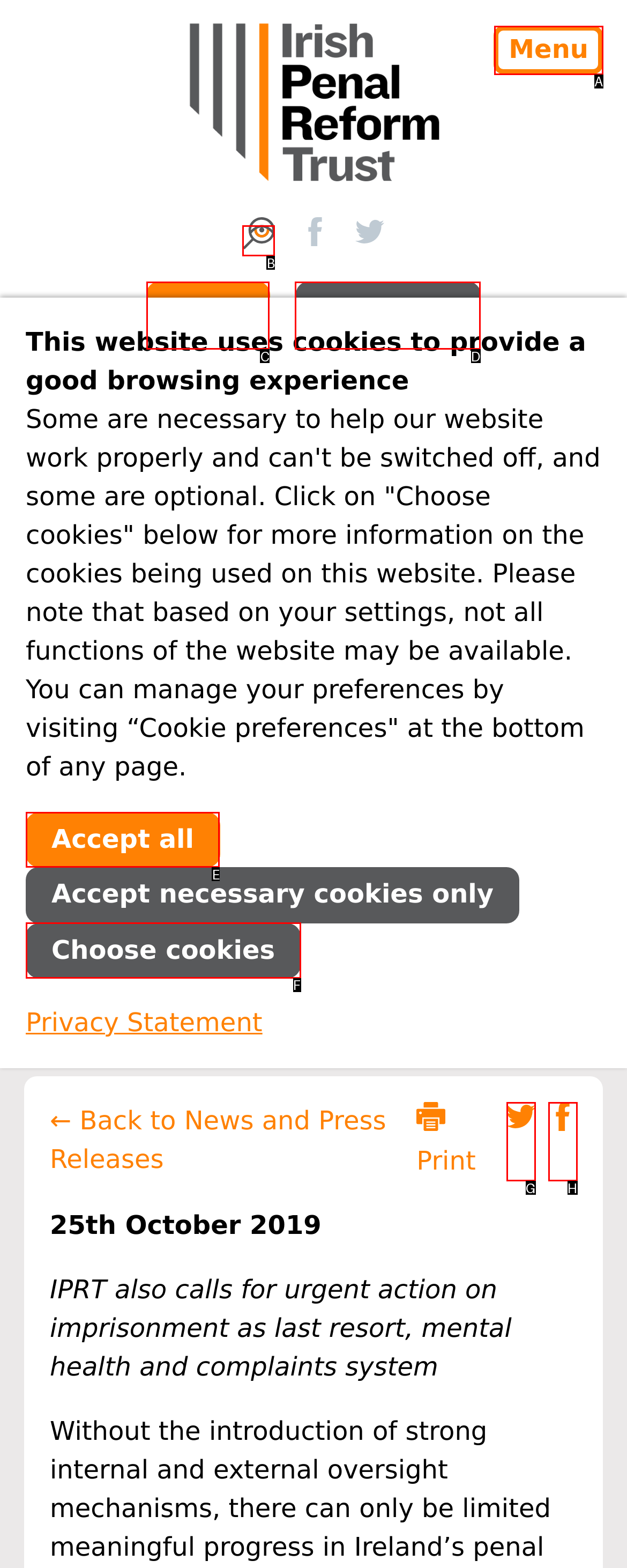Point out the option that best suits the description: Menu
Indicate your answer with the letter of the selected choice.

A